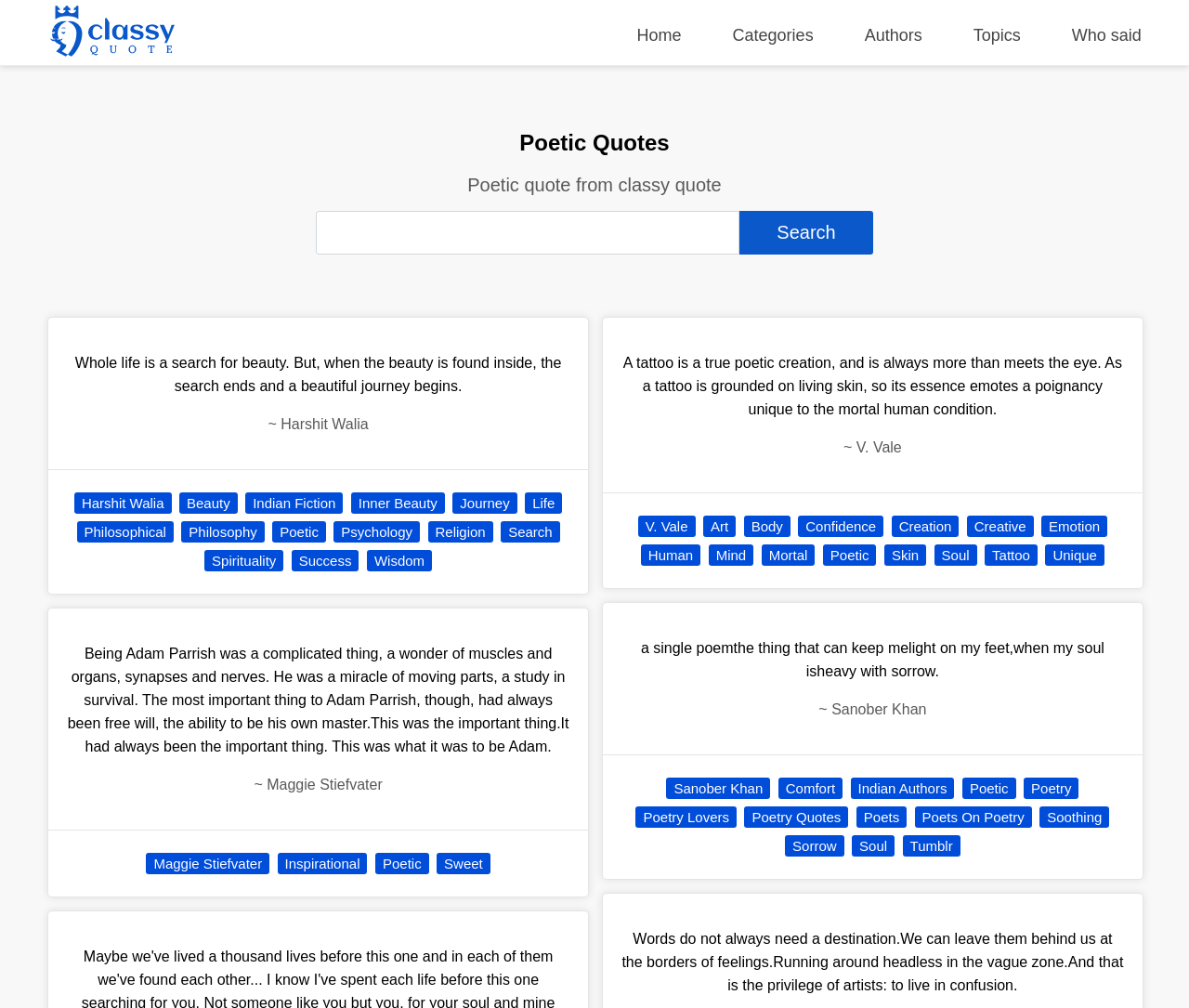How many quote categories are available?
Provide an in-depth answer to the question, covering all aspects.

There are six quote categories available, which are Home, Categories, Authors, Topics, and Who said, located at the top of the webpage.